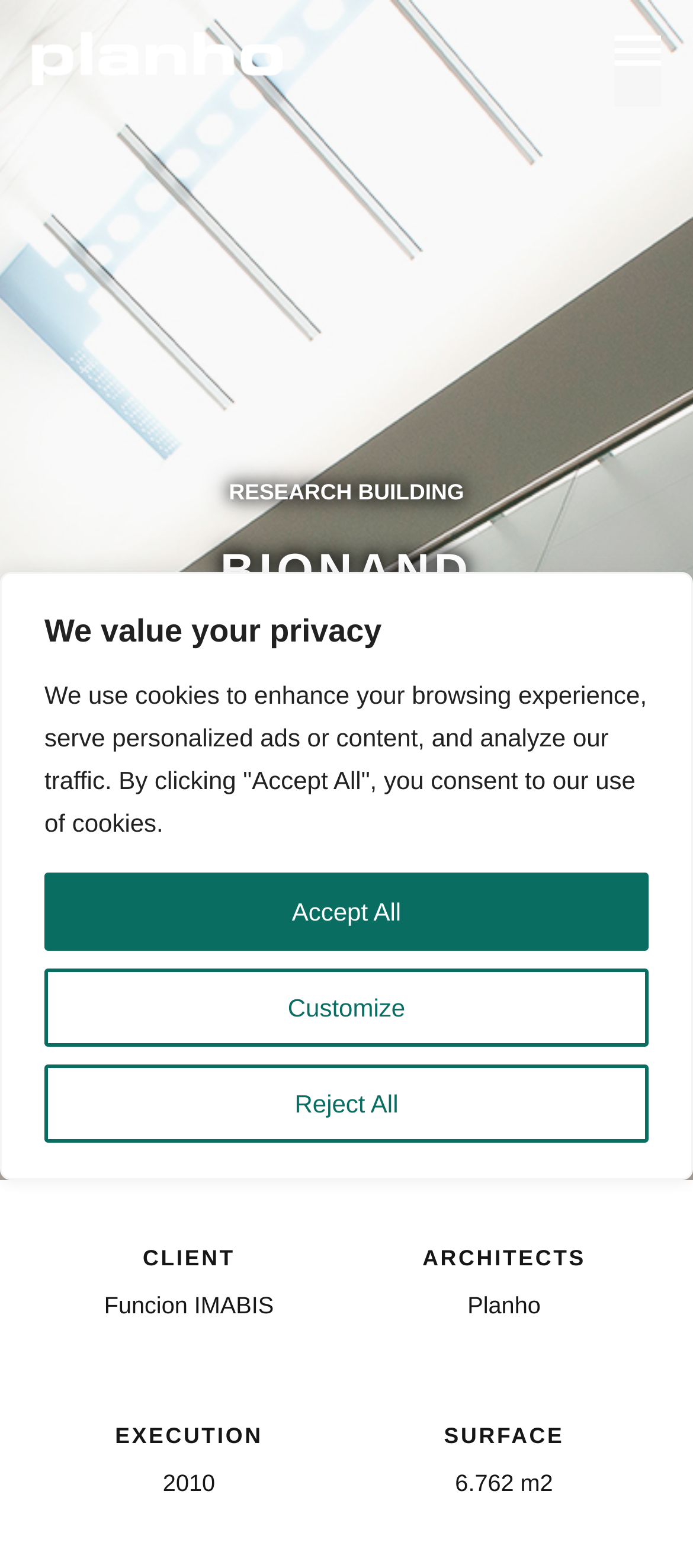Please find the bounding box coordinates in the format (top-left x, top-left y, bottom-right x, bottom-right y) for the given element description. Ensure the coordinates are floating point numbers between 0 and 1. Description: info@infinitevisiontek.com

None